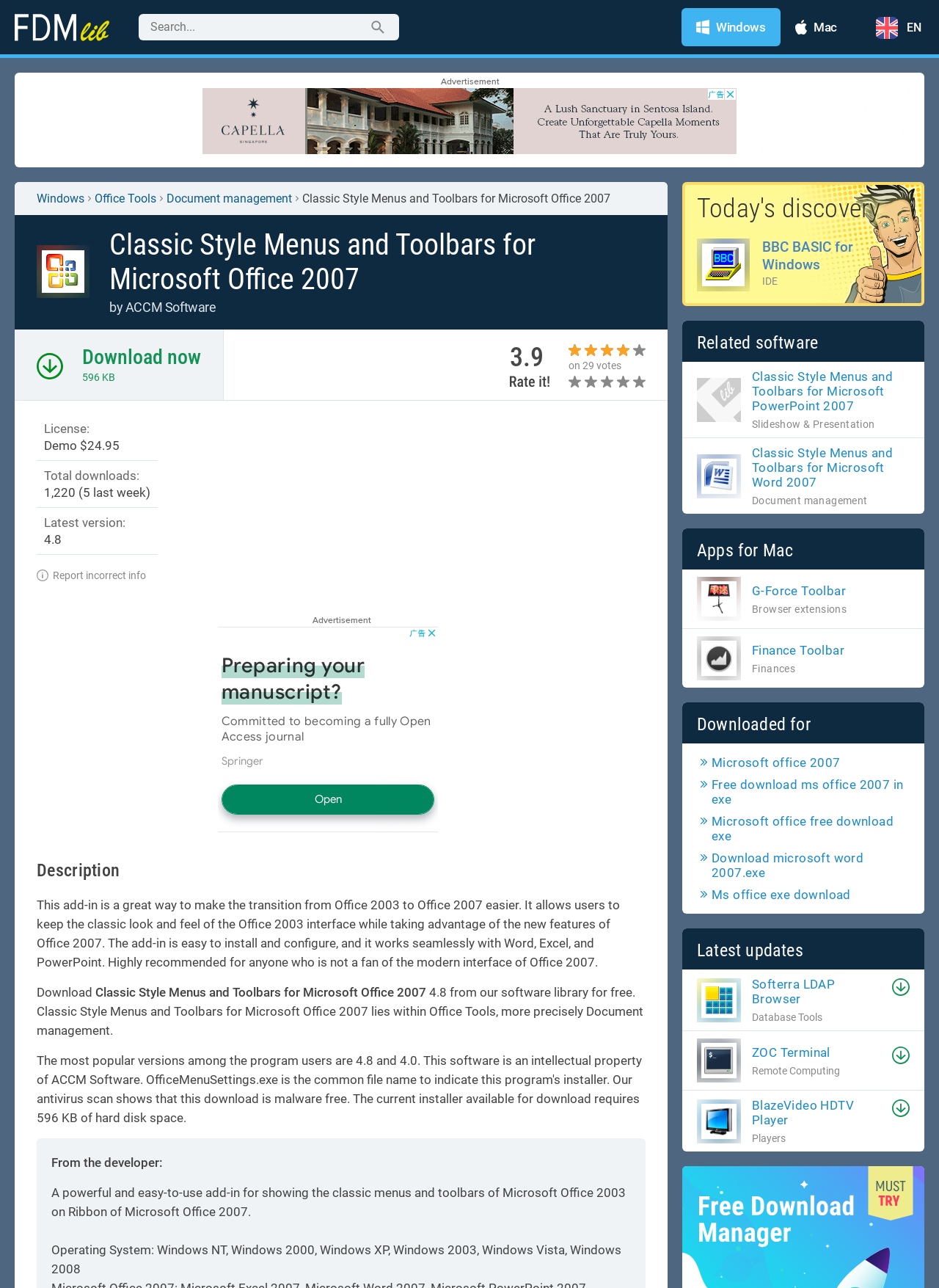Please provide the bounding box coordinates for the UI element as described: "Researchers". The coordinates must be four floats between 0 and 1, represented as [left, top, right, bottom].

None